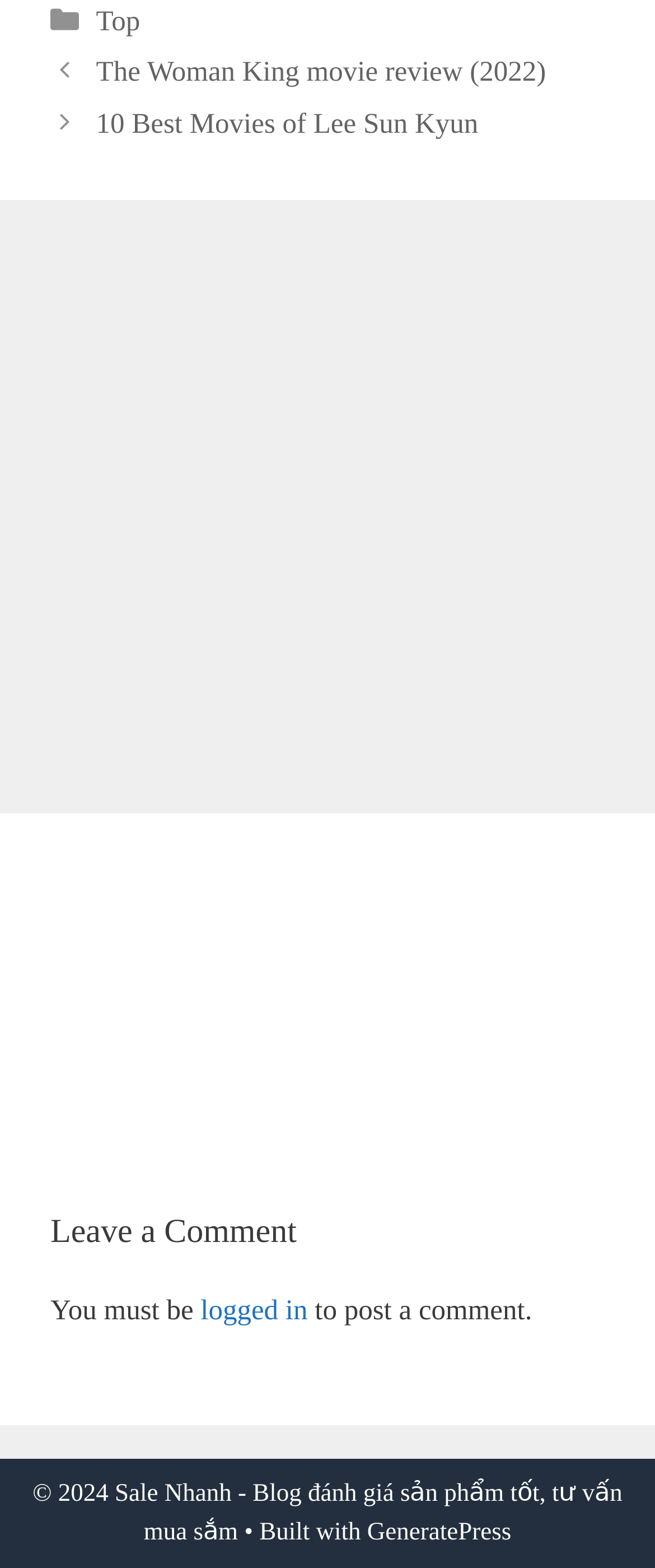What is required to post a comment?
Answer the question based on the image using a single word or a brief phrase.

Logged in